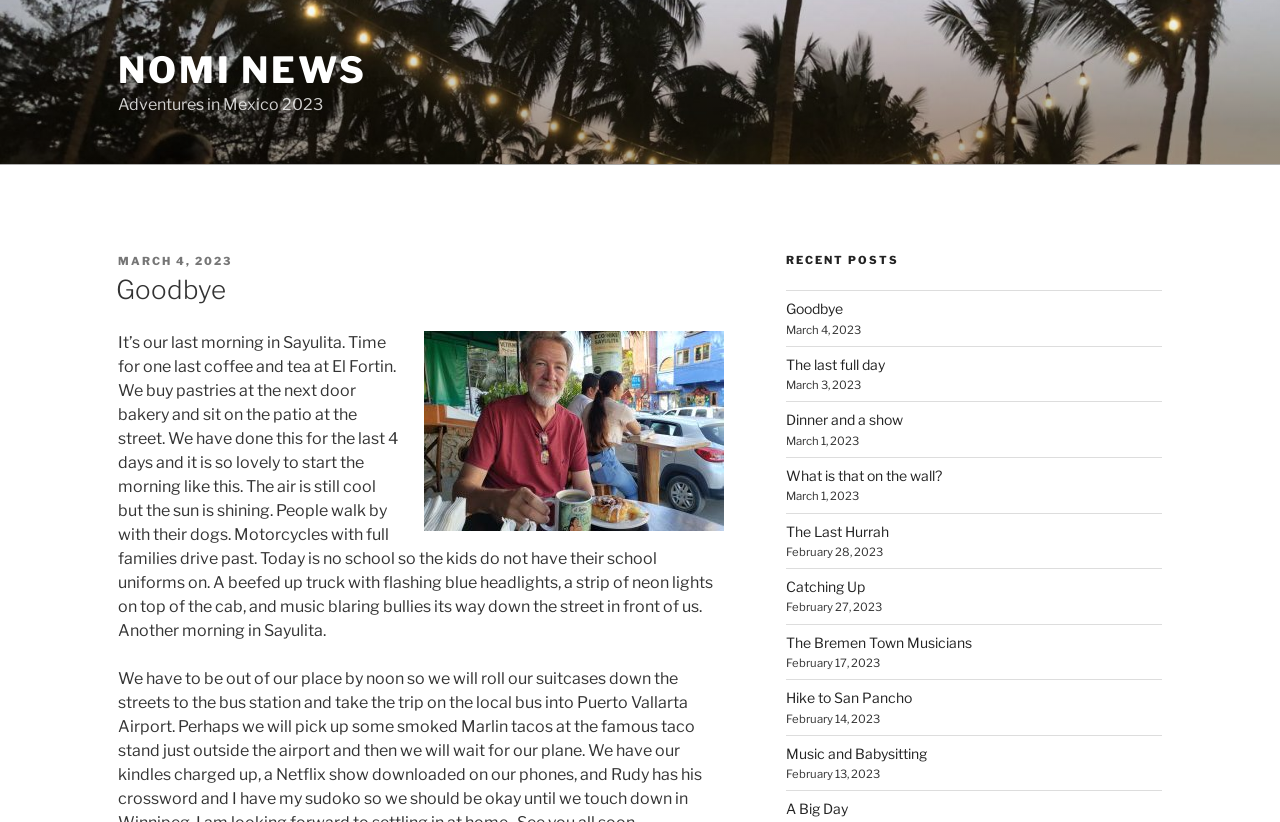Kindly determine the bounding box coordinates for the area that needs to be clicked to execute this instruction: "Check the author's profile".

None